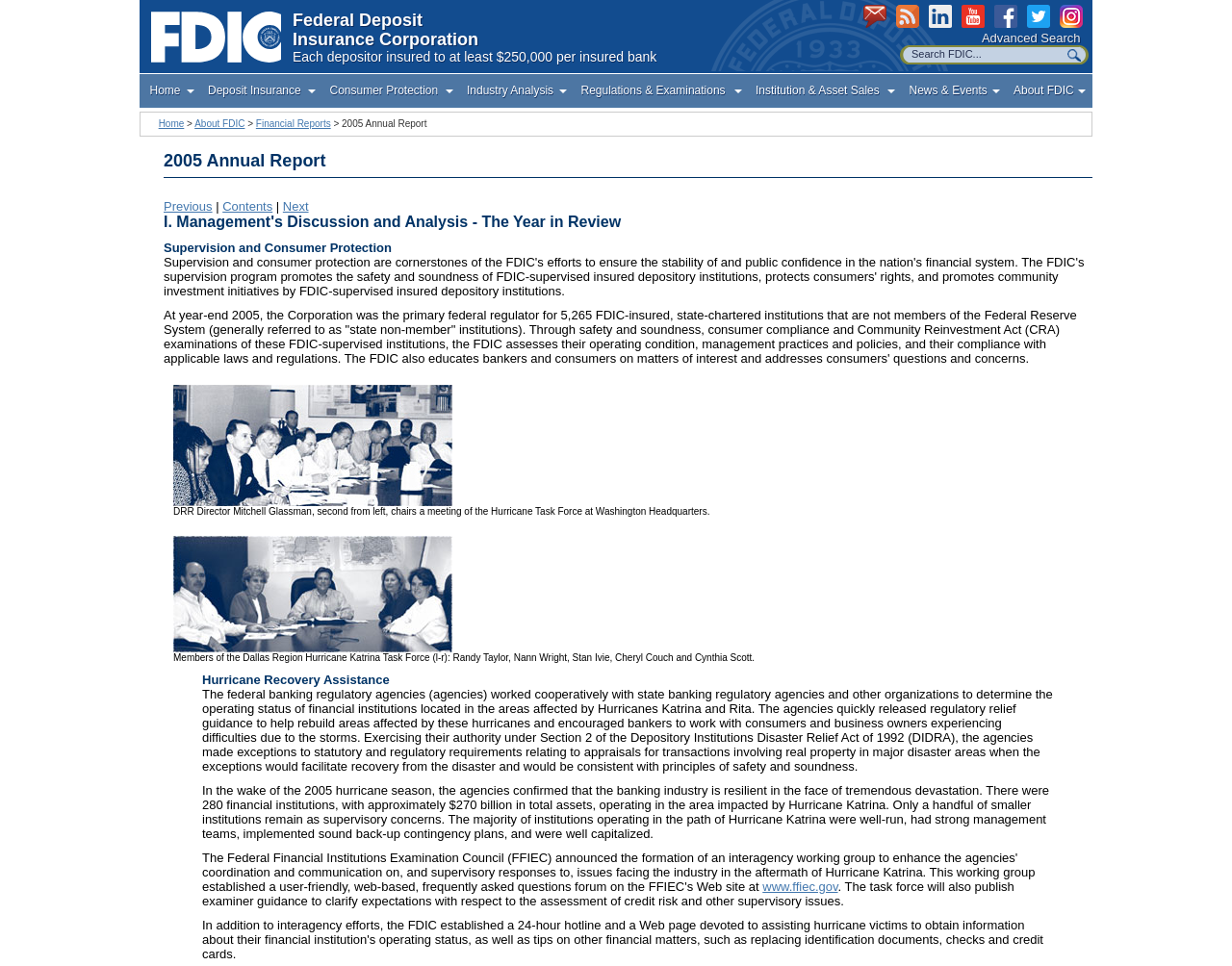Determine the main text heading of the webpage and provide its content.

Federal Deposit
Insurance Corporation